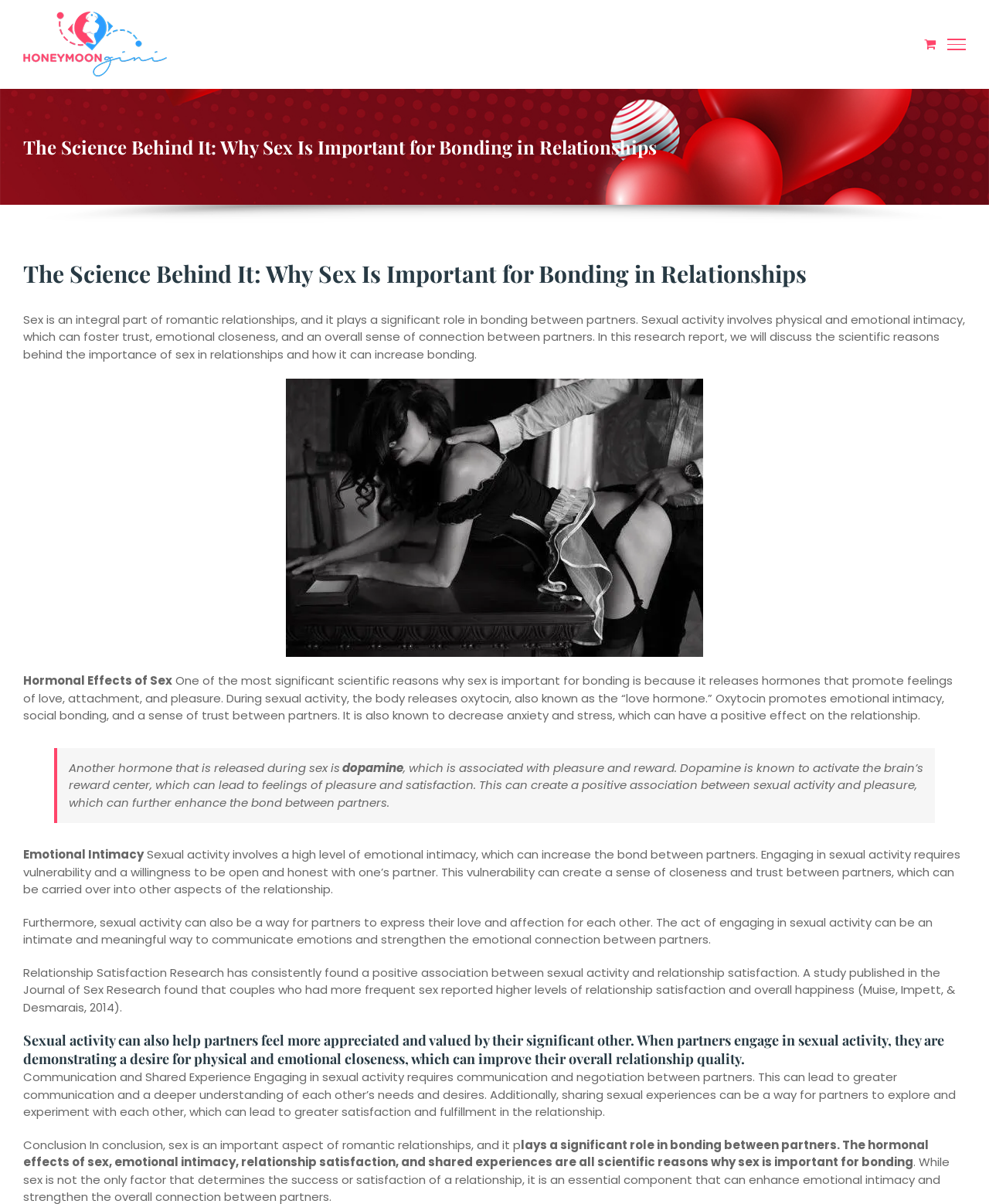Provide a short answer using a single word or phrase for the following question: 
What hormone is released during sex that promotes emotional intimacy?

Oxytocin